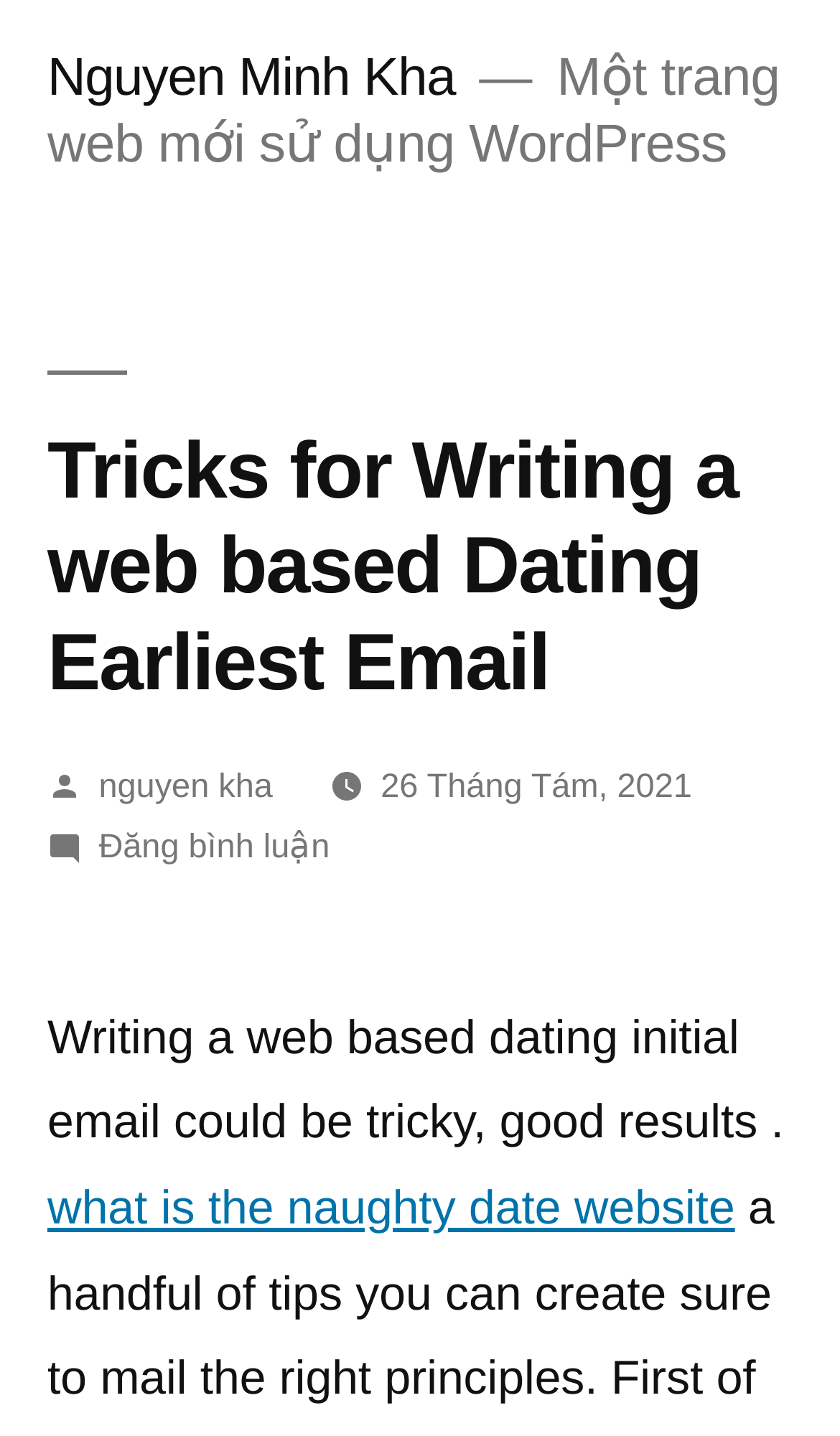Show the bounding box coordinates for the HTML element described as: "nguyen kha".

[0.117, 0.535, 0.325, 0.56]